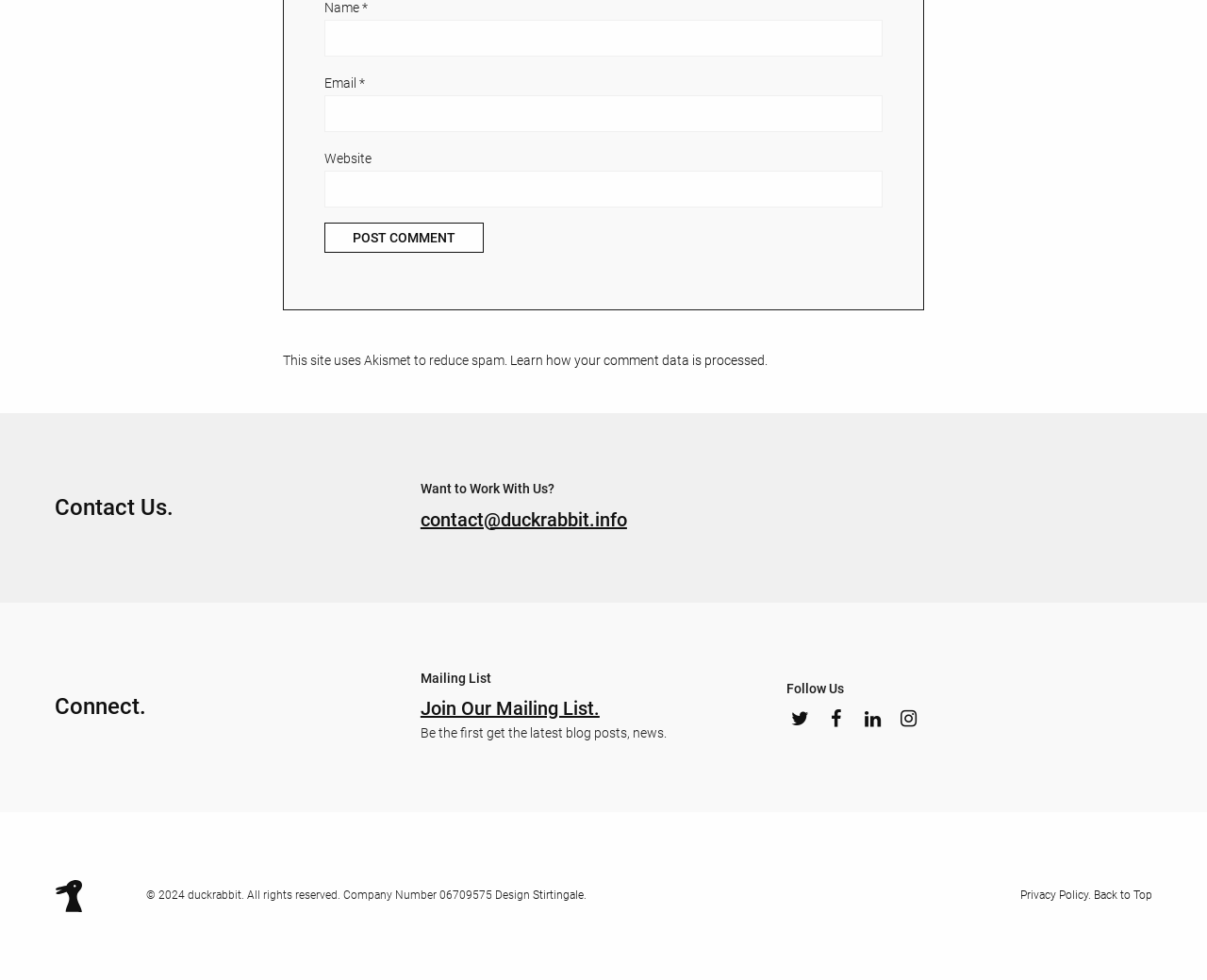How many social media links are available? Refer to the image and provide a one-word or short phrase answer.

4